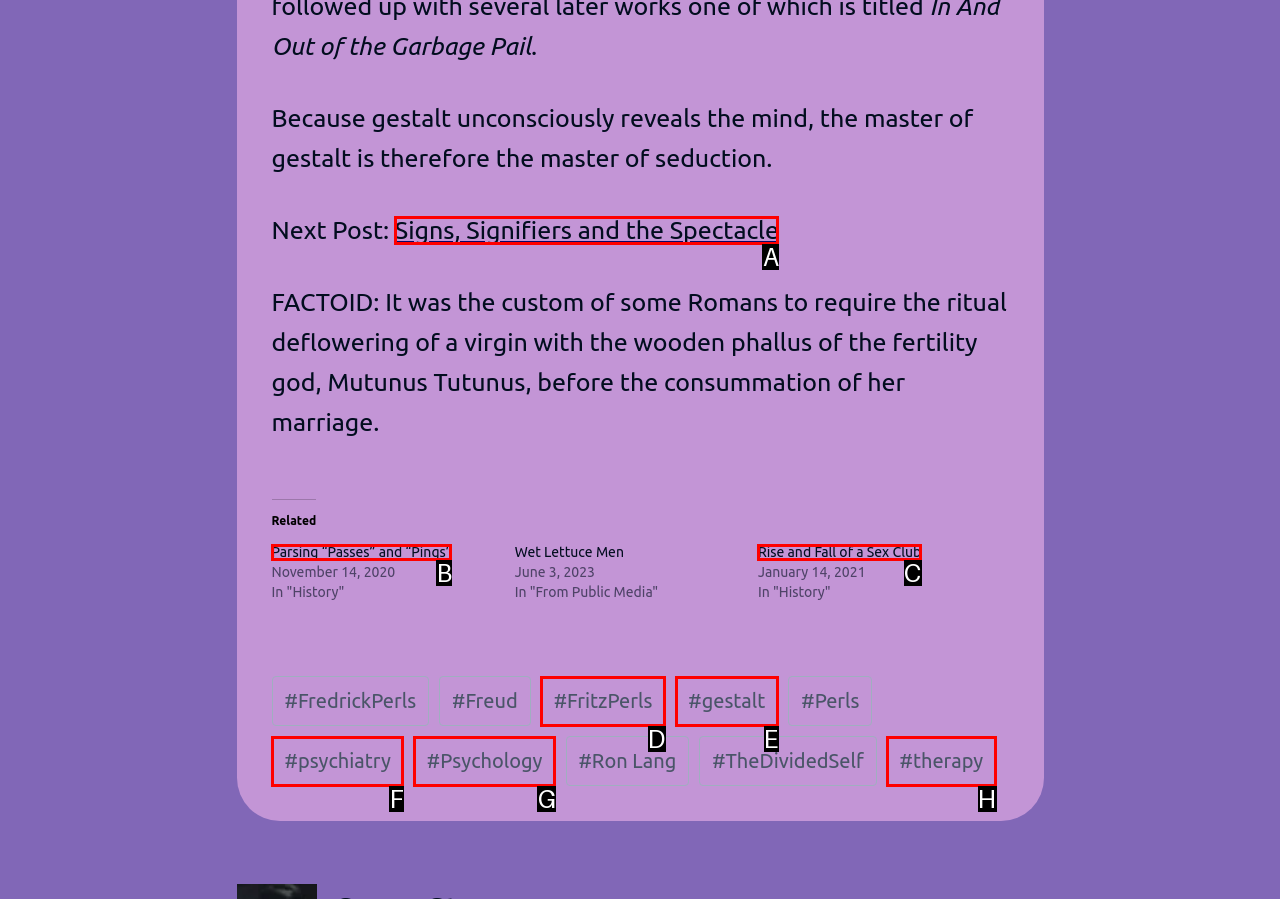Select the option that fits this description: Signs, Signifiers and the Spectacle
Answer with the corresponding letter directly.

A